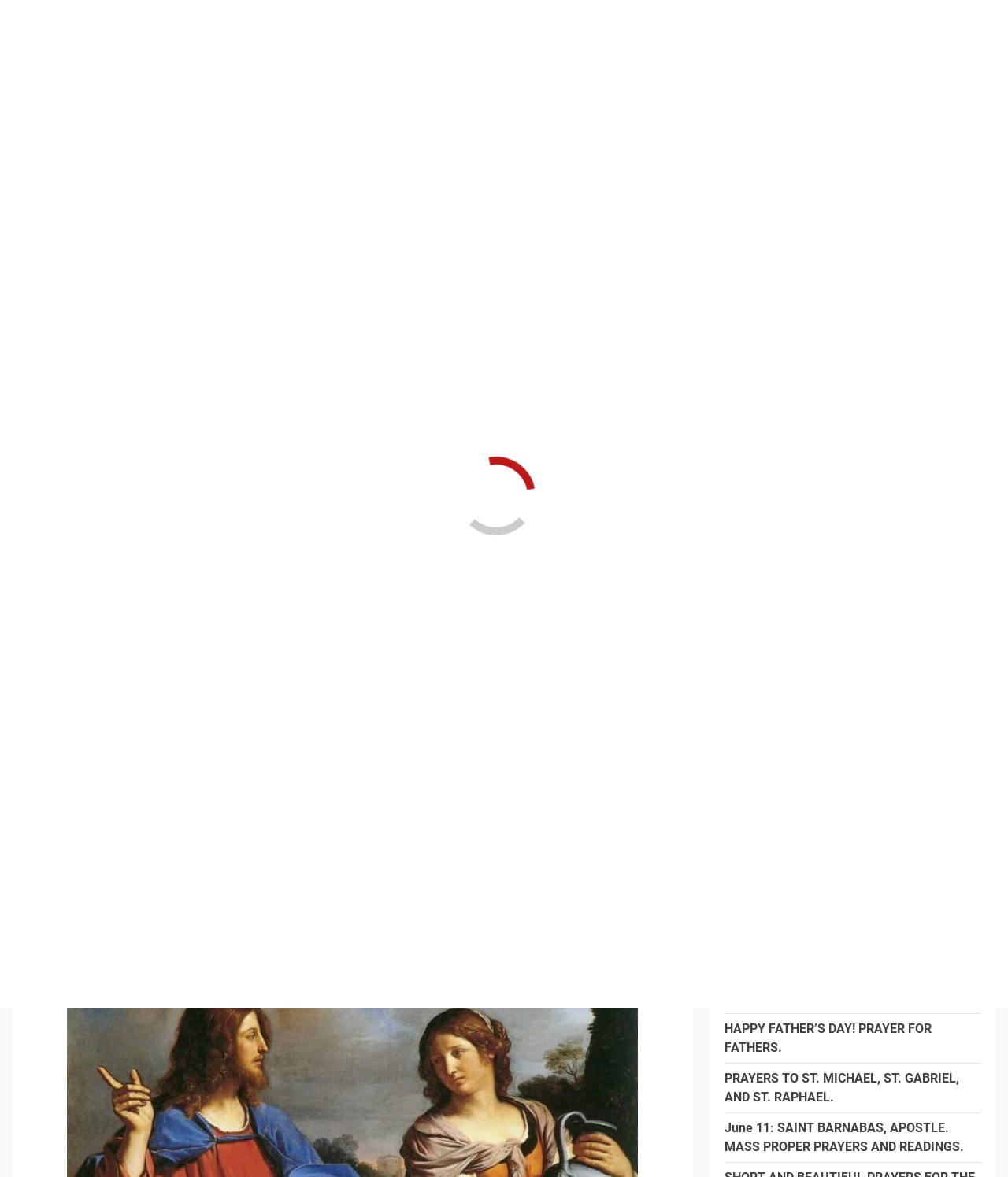Please determine the bounding box coordinates of the element's region to click in order to carry out the following instruction: "Read the 'LENTEN READING: ST. AUGUSTINE ON JESUS WITH THE SAMARITAN WOMAN' post". The coordinates should be four float numbers between 0 and 1, i.e., [left, top, right, bottom].

[0.023, 0.6, 0.676, 0.684]